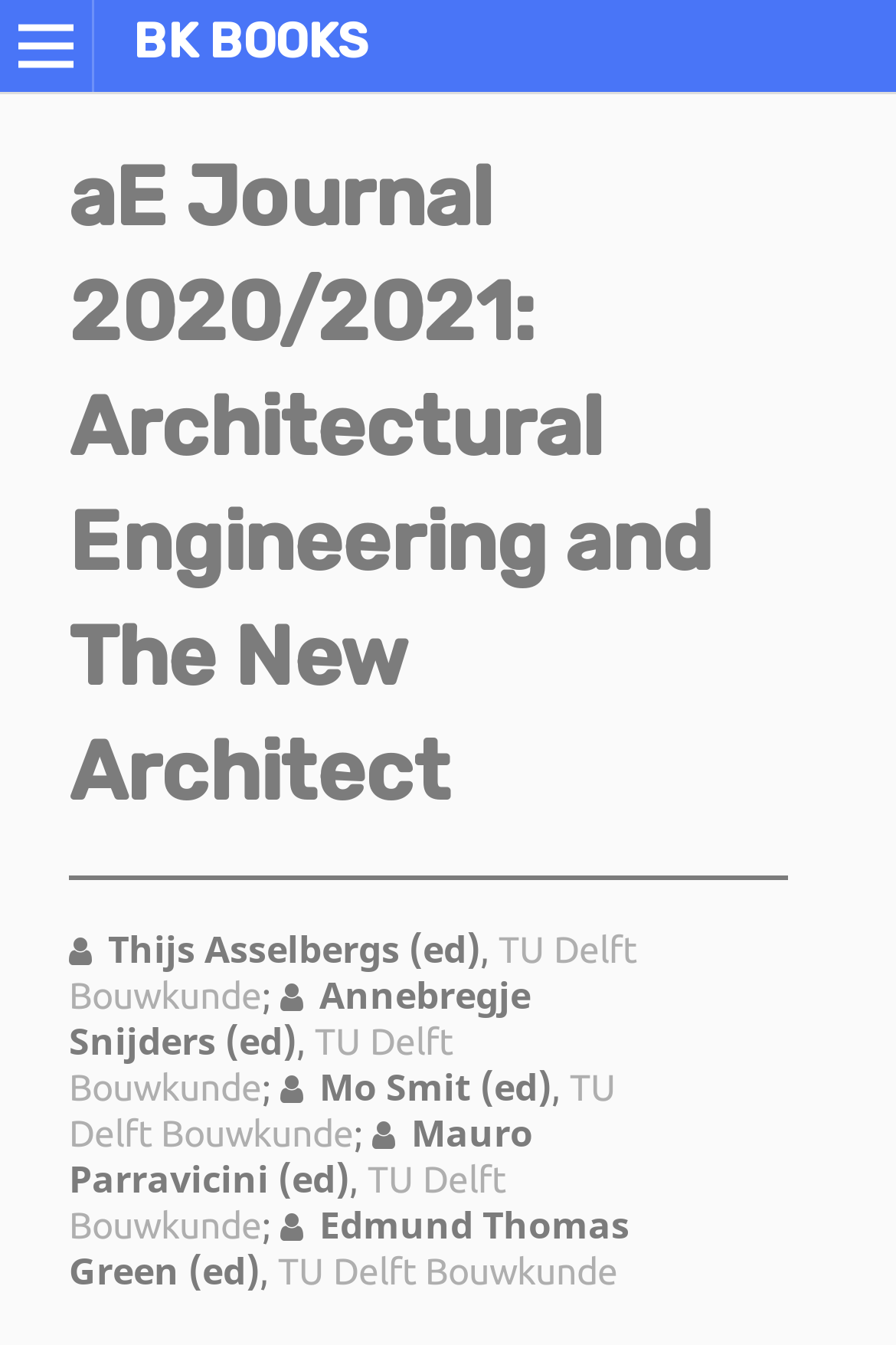Please provide a short answer using a single word or phrase for the question:
How many editors are listed on this page?

5